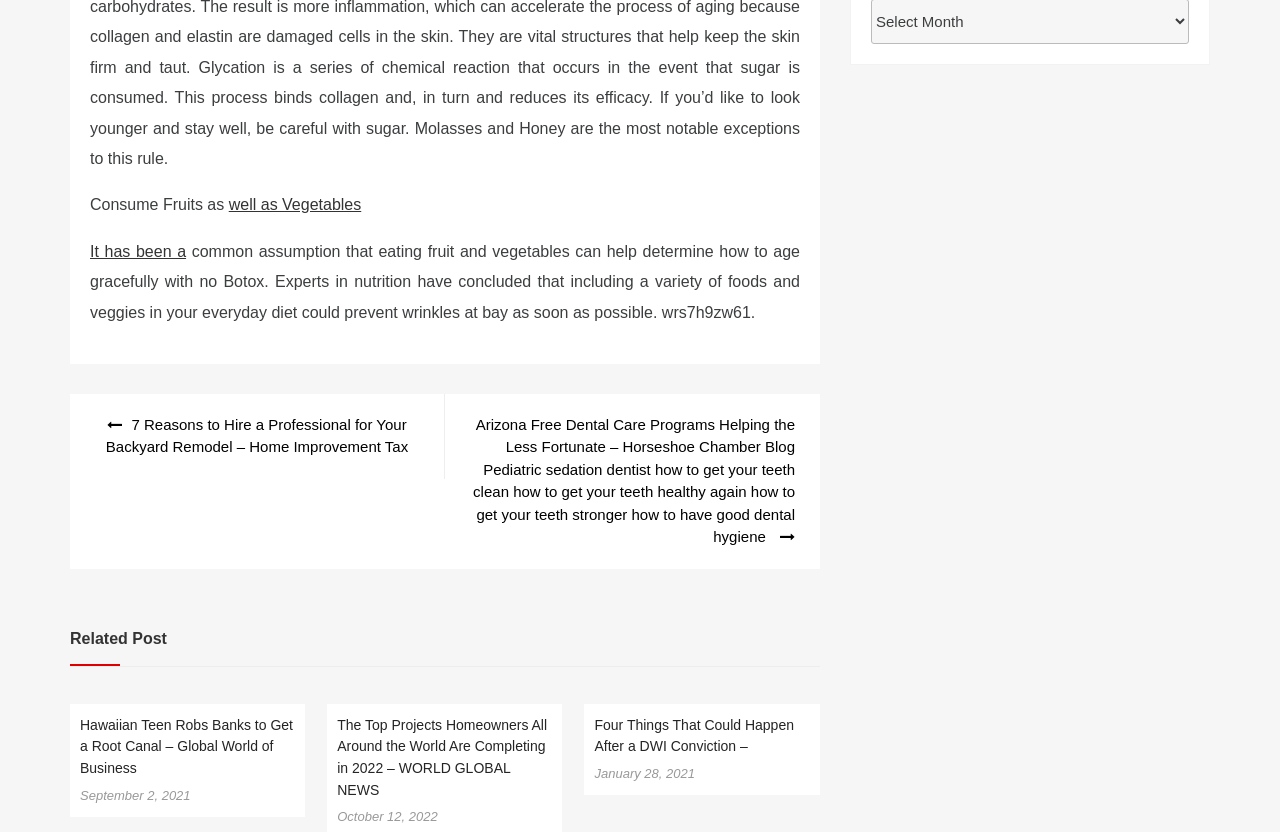Analyze the image and provide a detailed answer to the question: What is the topic of the second related post?

The topic of the second related post is home improvement, as indicated by the link text '7 Reasons to Hire a Professional for Your Backyard Remodel – Home Improvement Tax' with ID 347.